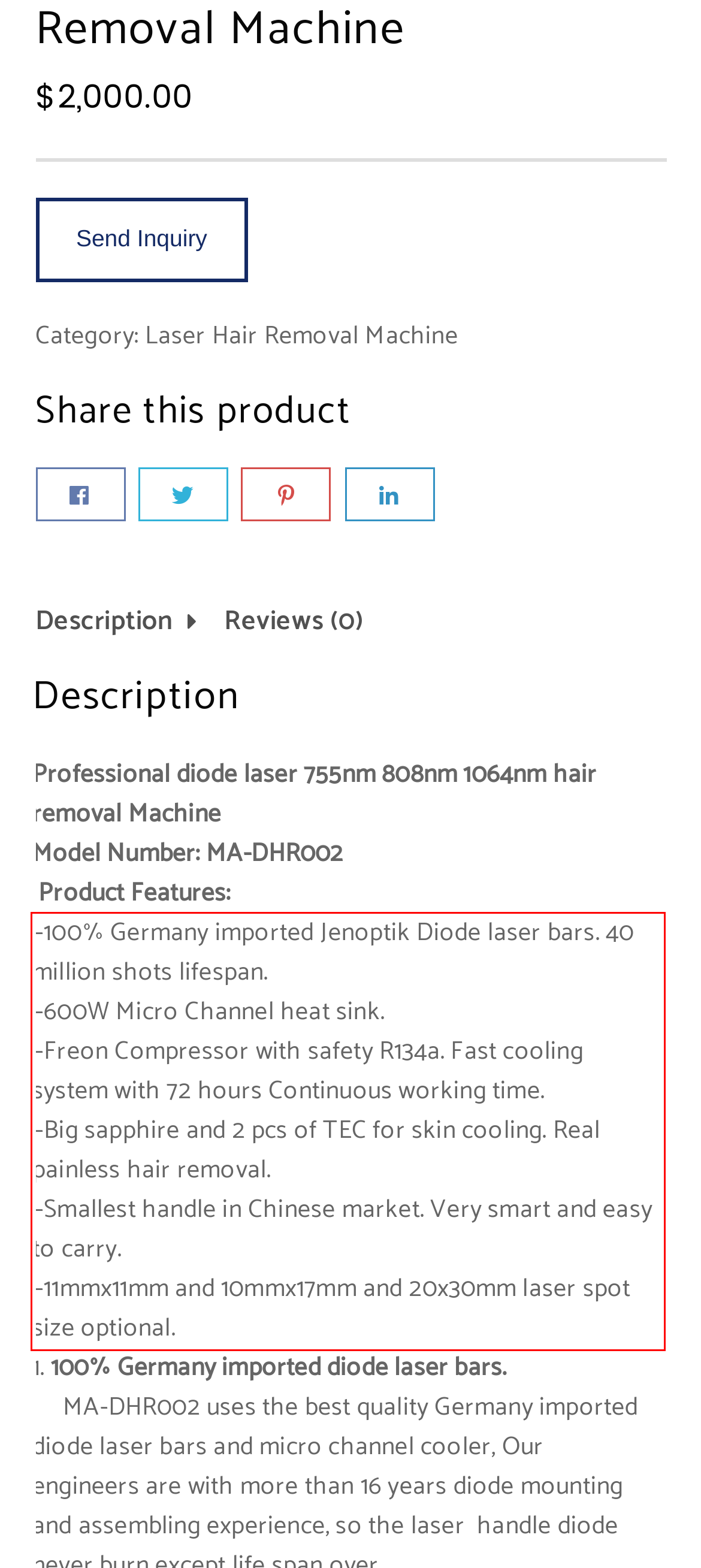Please look at the screenshot provided and find the red bounding box. Extract the text content contained within this bounding box.

–100% Germany imported Jenoptik Diode laser bars. 40 million shots lifespan. –600W Micro Channel heat sink. –Freon Compressor with safety R134a. Fast cooling system with 72 hours Continuous working time. –Big sapphire and 2 pcs of TEC for skin cooling. Real painless hair removal. –Smallest handle in Chinese market. Very smart and easy to carry. –11mmx11mm and 10mmx17mm and 20x30mm laser spot size optional.